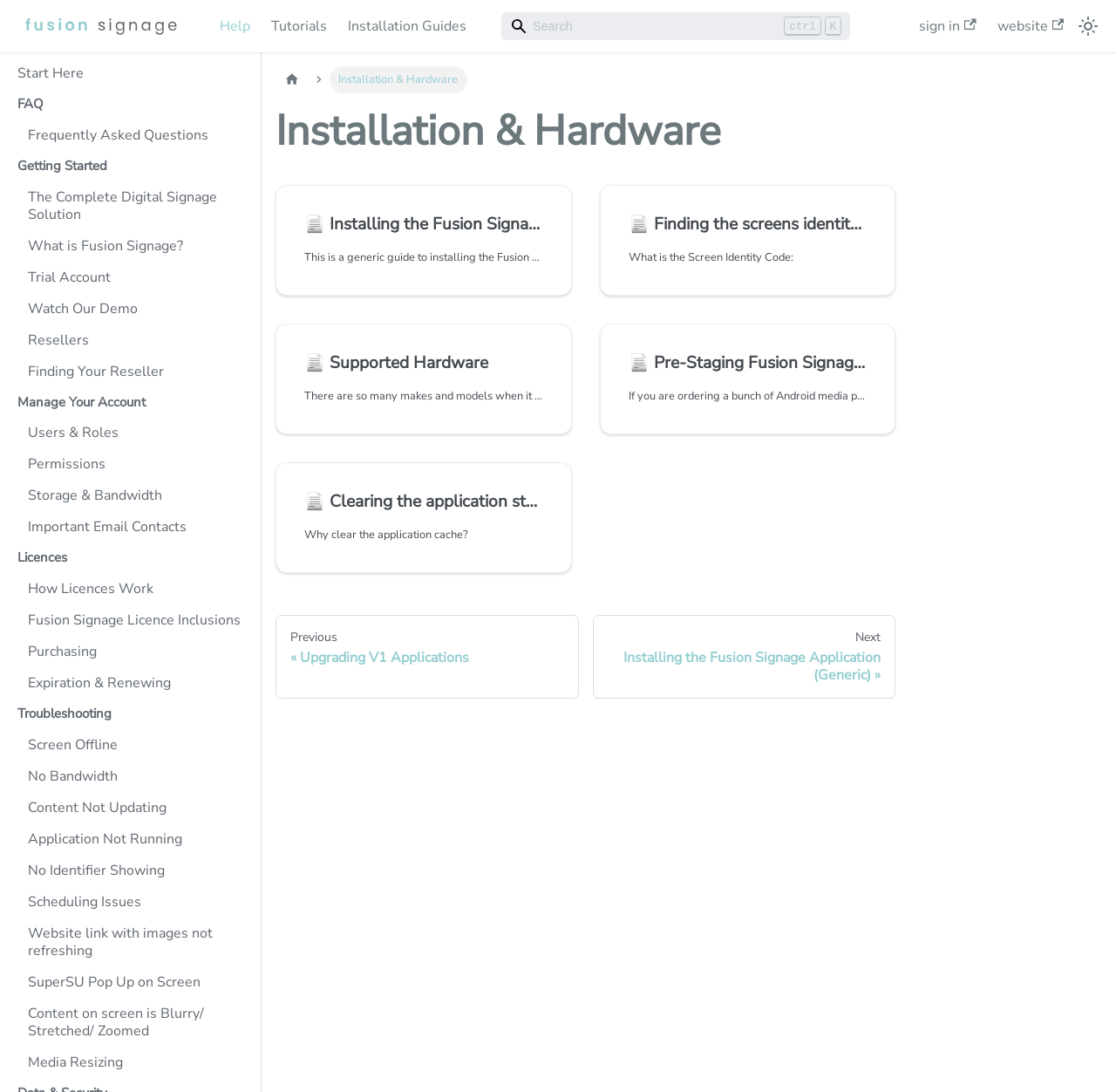Pinpoint the bounding box coordinates of the element to be clicked to execute the instruction: "Switch between dark and light mode".

[0.962, 0.011, 0.988, 0.037]